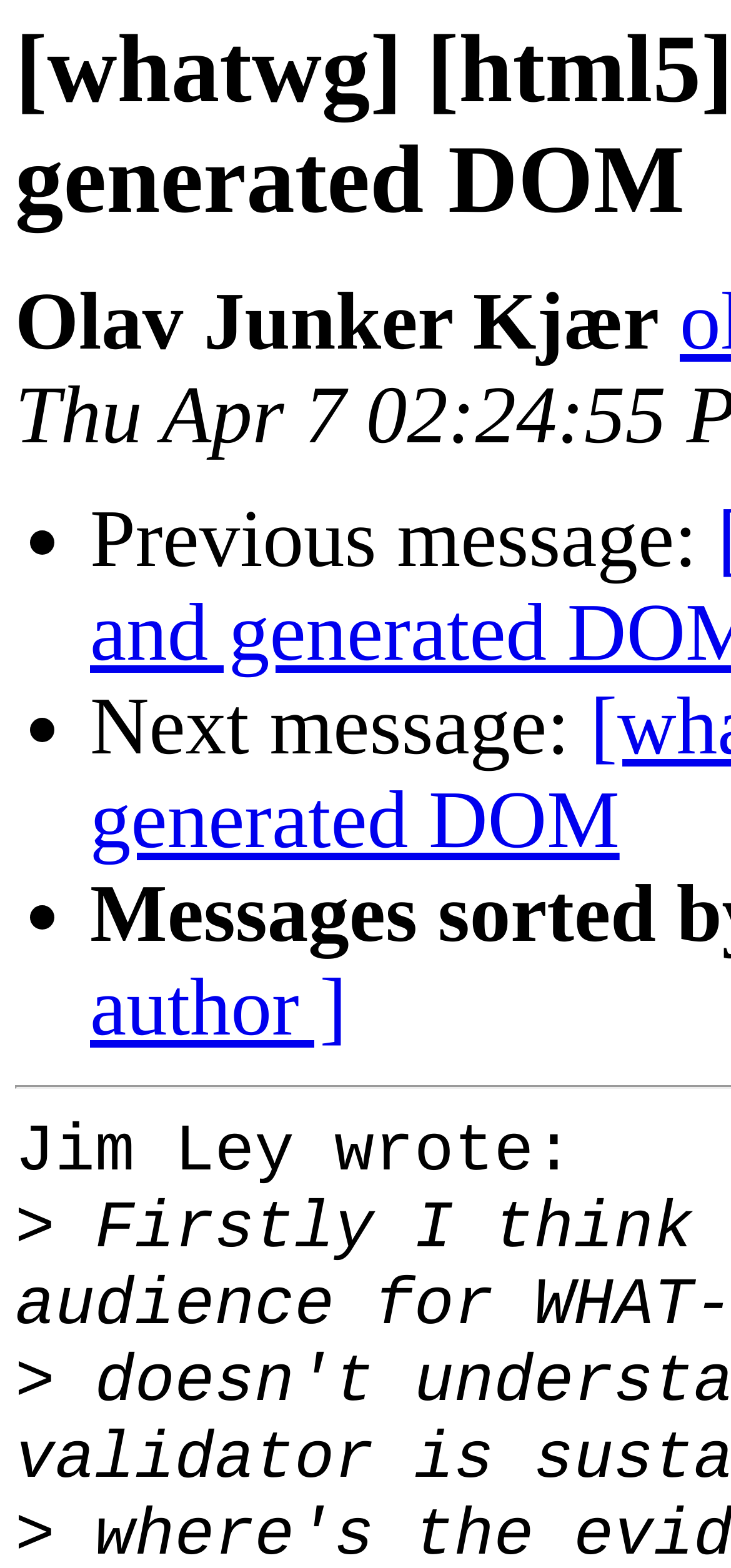Who is the author of the message?
Please elaborate on the answer to the question with detailed information.

I found the author's name by looking at the text content of the webpage, specifically the StaticText element that says 'Jim Ley wrote:
>'. This suggests that Jim Ley is the author of the message.